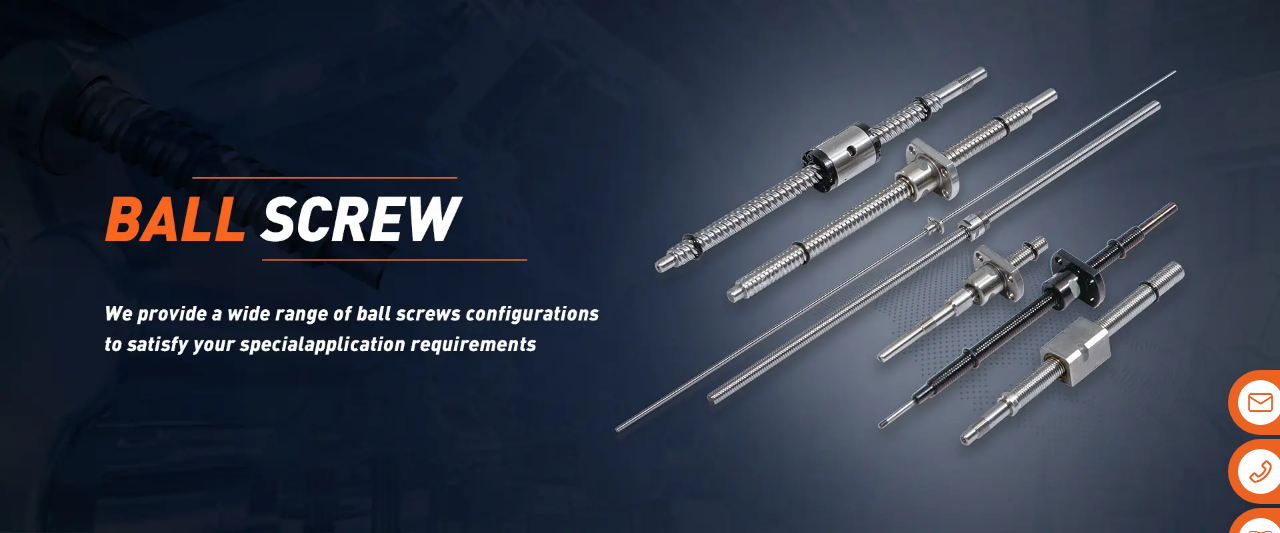What attributes are suggested by the background design?
Based on the screenshot, provide a one-word or short-phrase response.

Precision engineering and reliability